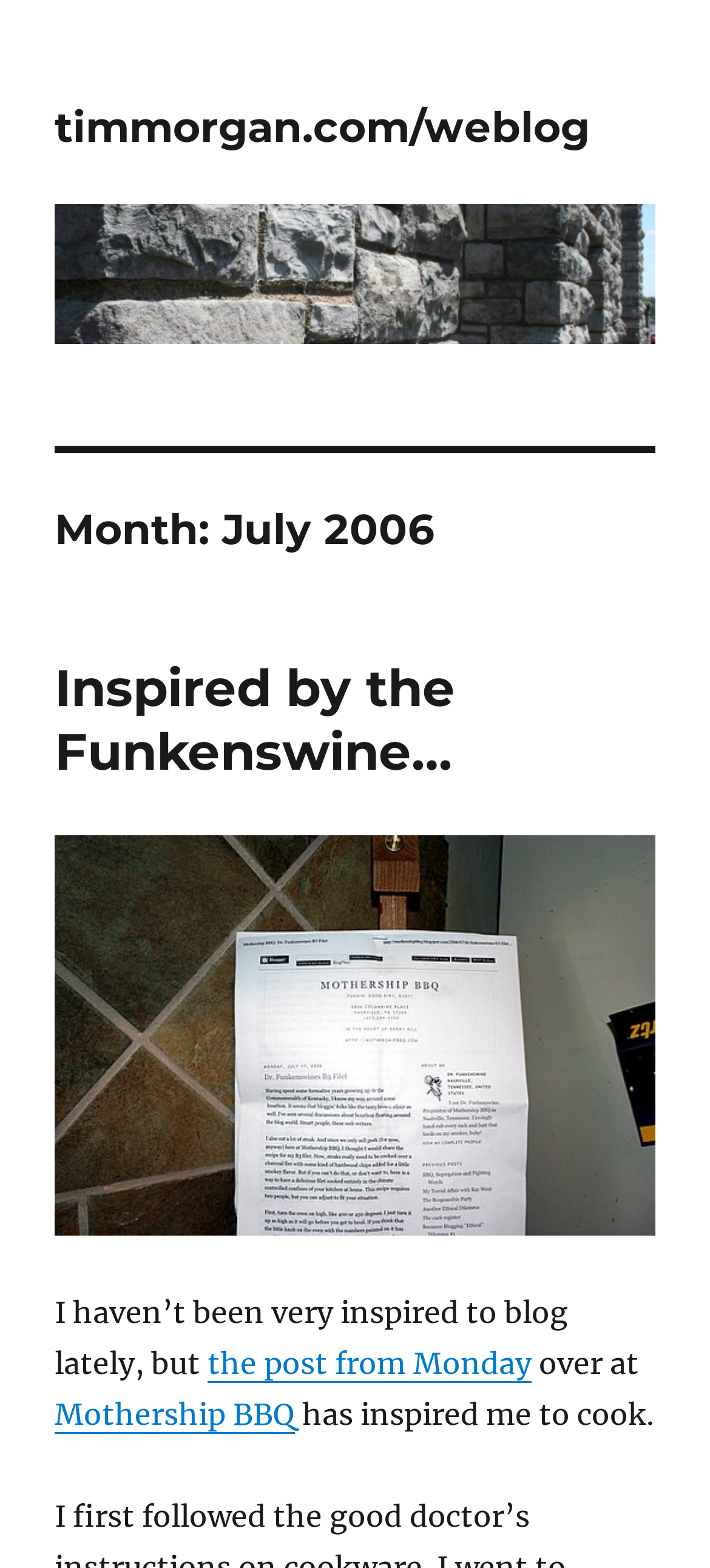What is the topic of the first blog post?
Answer the question with a single word or phrase by looking at the picture.

Funkenswine